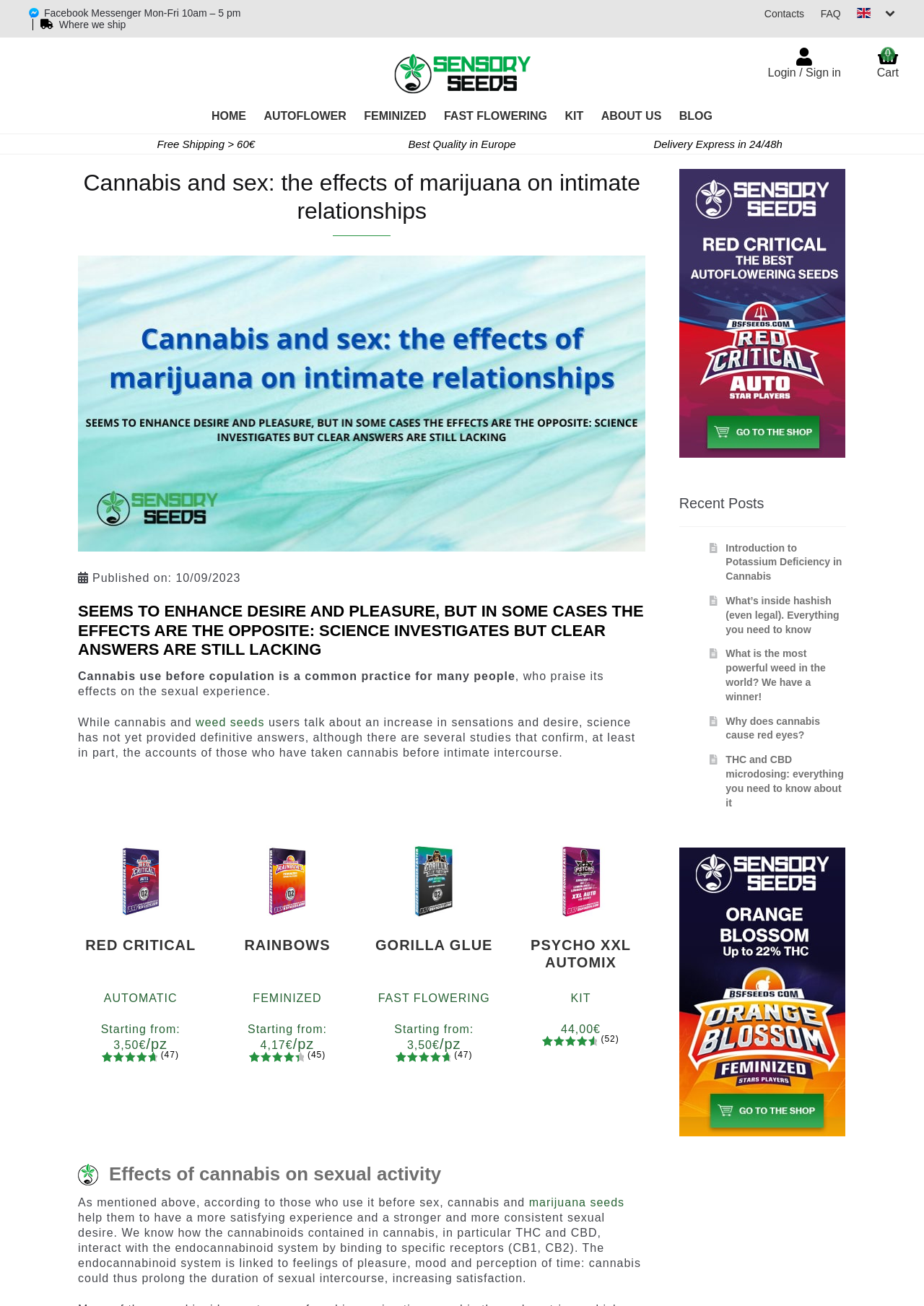Please identify the bounding box coordinates of the region to click in order to complete the given instruction: "Switch the language". The coordinates should be four float numbers between 0 and 1, i.e., [left, top, right, bottom].

[0.928, 0.006, 0.969, 0.014]